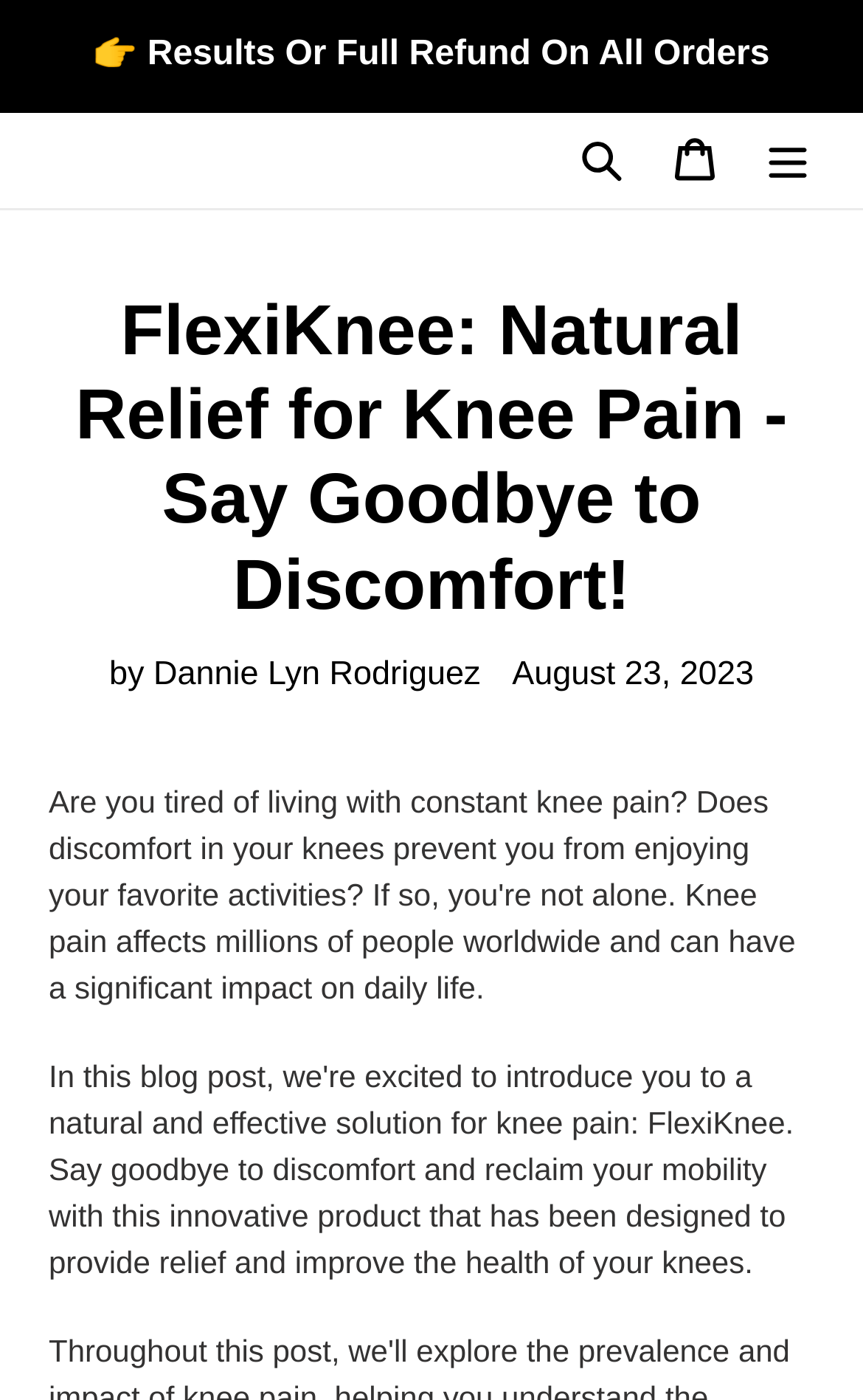Extract the bounding box coordinates of the UI element described: "here you find us". Provide the coordinates in the format [left, top, right, bottom] with values ranging from 0 to 1.

None